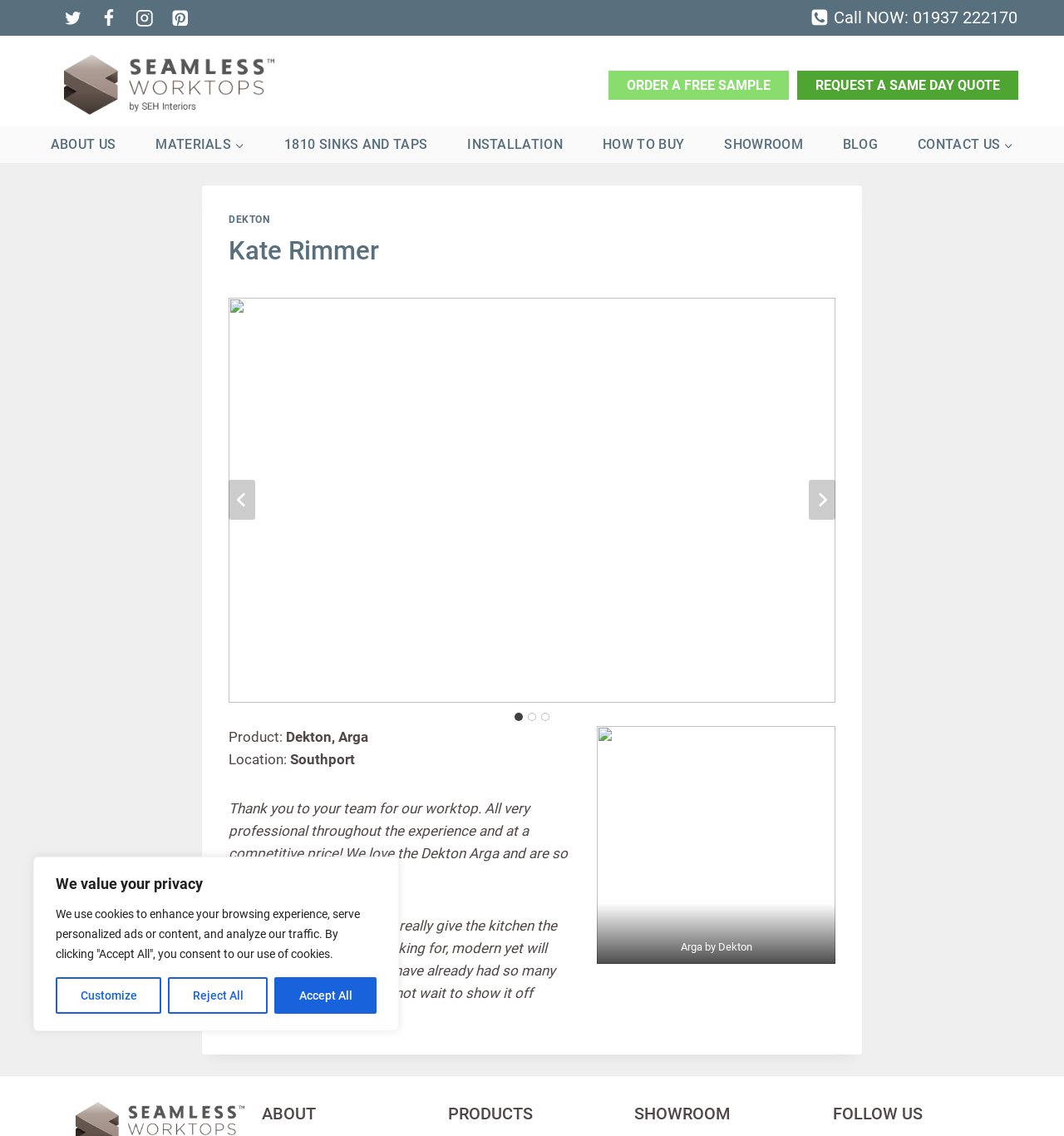Please identify the bounding box coordinates of the element on the webpage that should be clicked to follow this instruction: "Click the Twitter link". The bounding box coordinates should be given as four float numbers between 0 and 1, formatted as [left, top, right, bottom].

[0.052, 0.0, 0.085, 0.032]